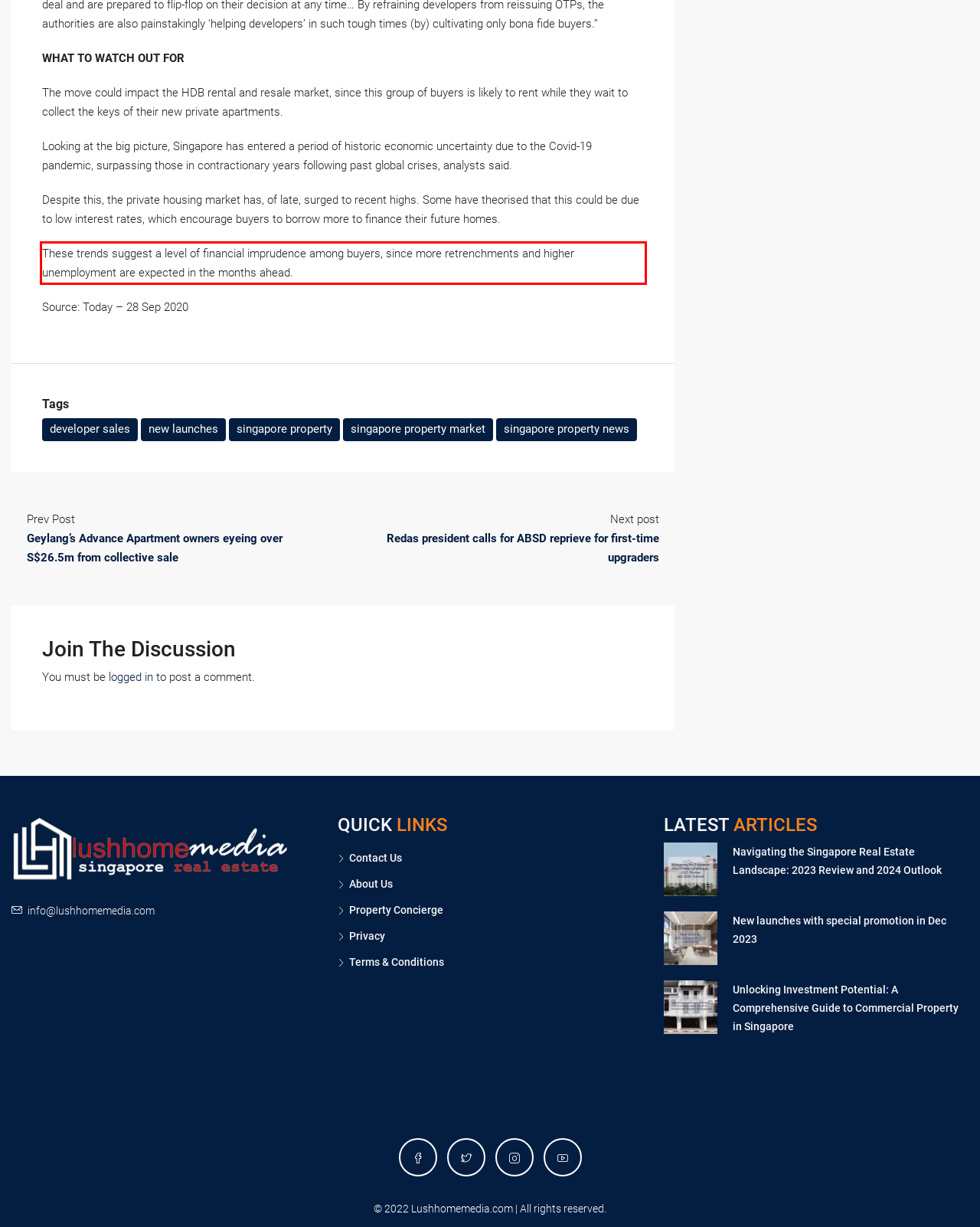With the provided screenshot of a webpage, locate the red bounding box and perform OCR to extract the text content inside it.

These trends suggest a level of financial imprudence among buyers, since more retrenchments and higher unemployment are expected in the months ahead.